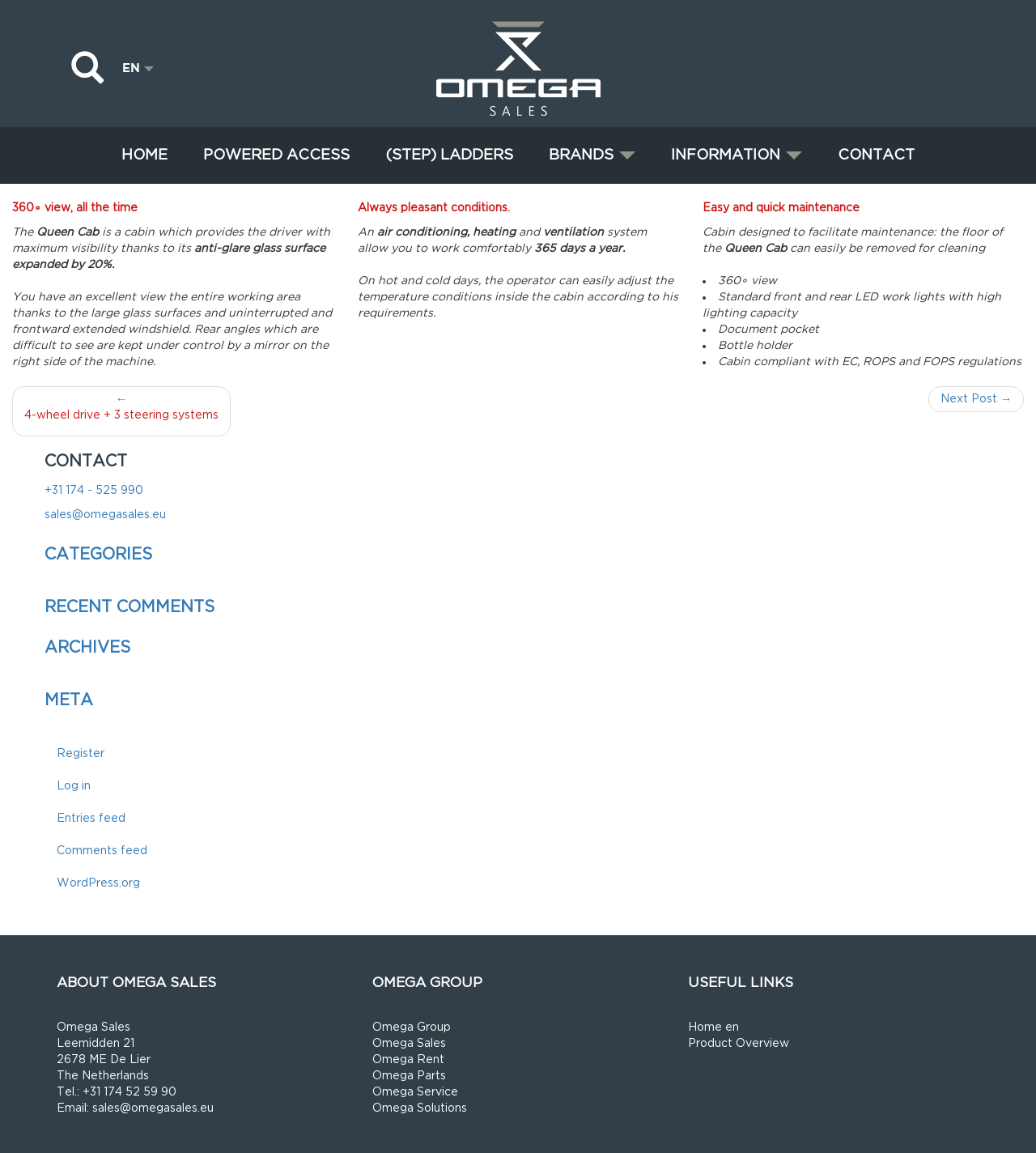Using the details in the image, give a detailed response to the question below:
What is the main feature of the Queen Cab?

From the static text elements, I found that the Queen Cab has a 360∘ view, which provides the driver with maximum visibility thanks to its anti-glare glass surface expanded by 20%.